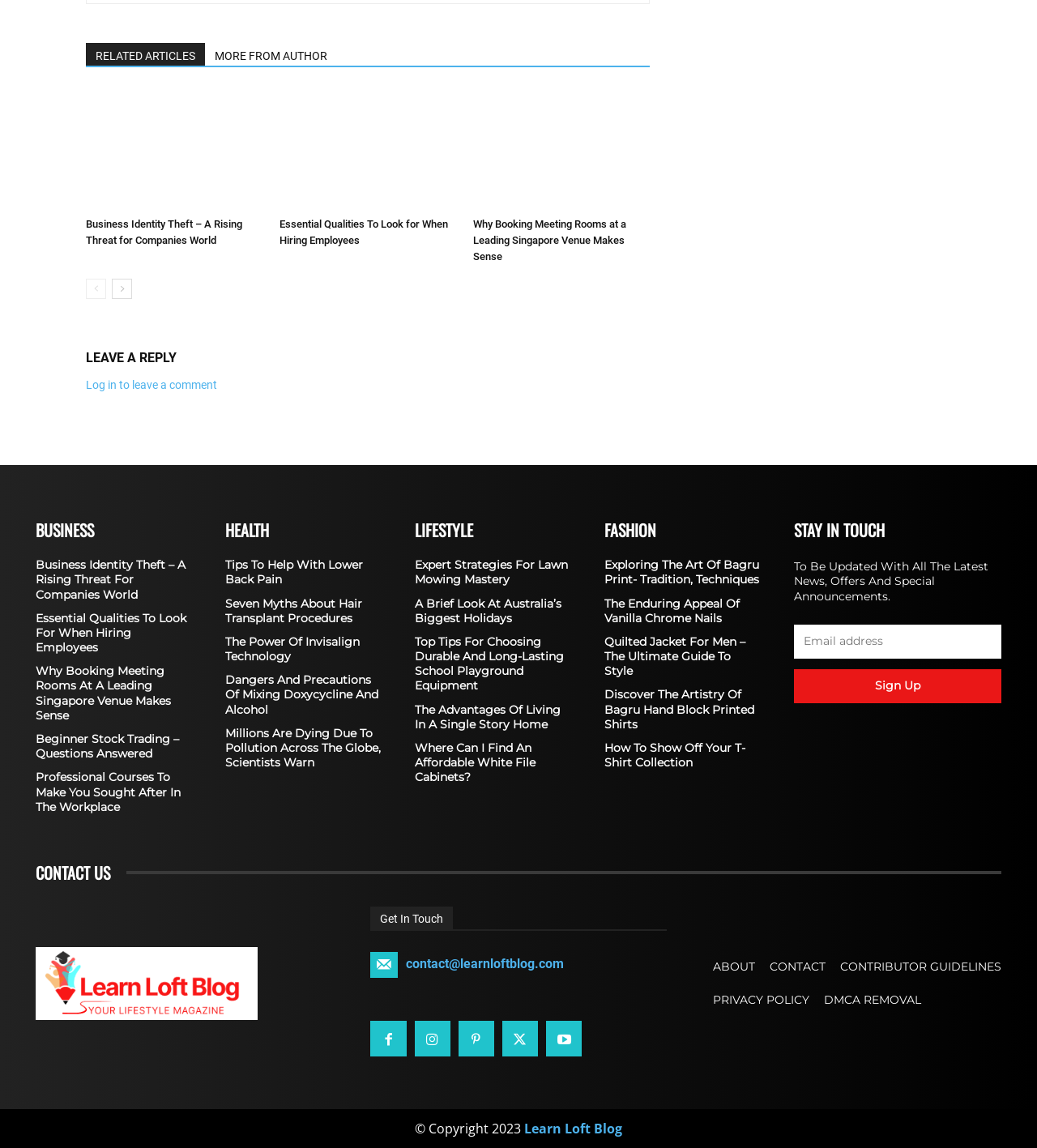Respond to the following query with just one word or a short phrase: 
What is the category of the article 'Business Identity Theft – A Rising Threat for Companies World'?

Business